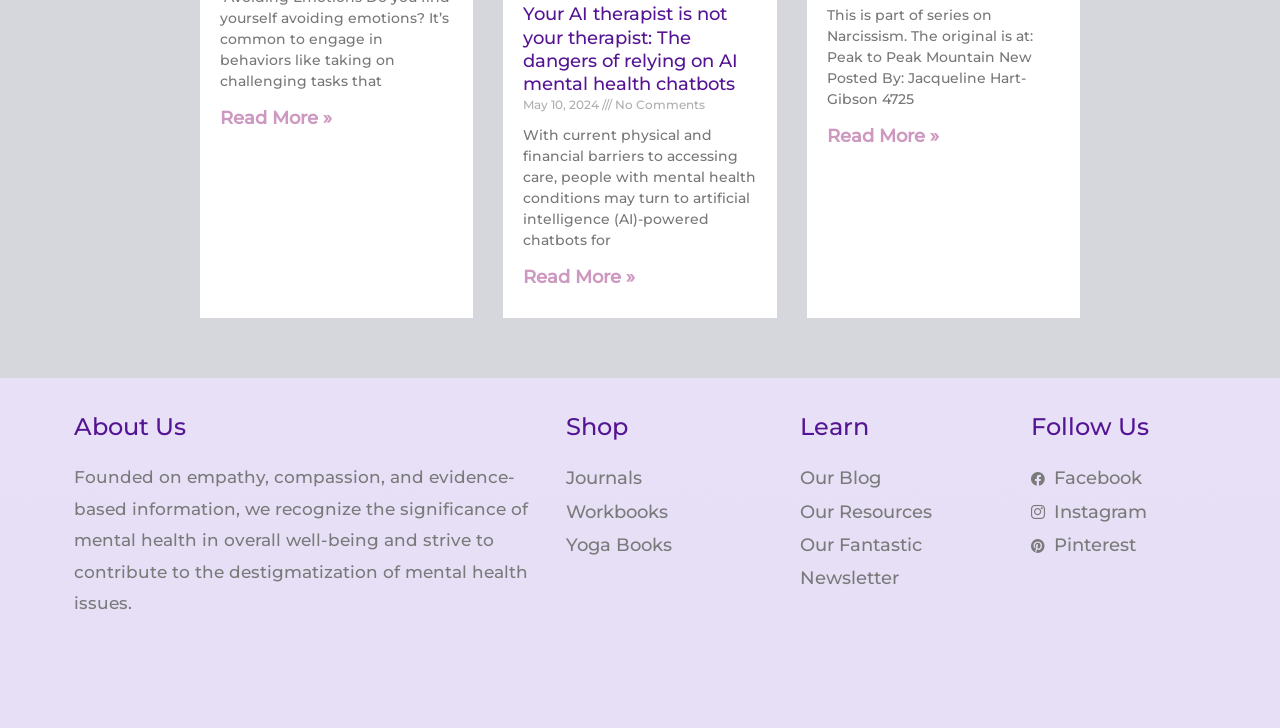Find the bounding box of the element with the following description: "Yoga Books". The coordinates must be four float numbers between 0 and 1, formatted as [left, top, right, bottom].

[0.442, 0.727, 0.61, 0.773]